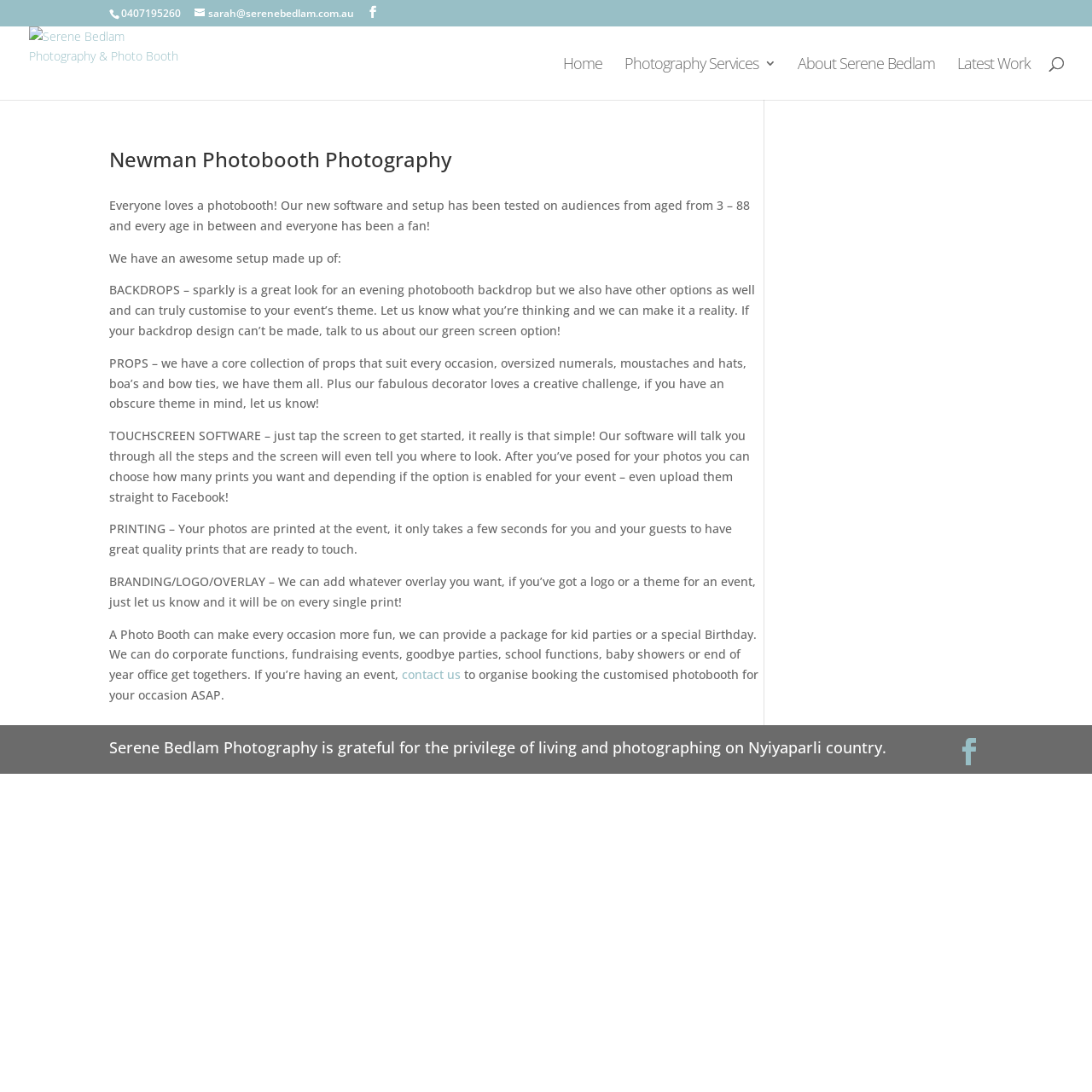What can be added to the photobooth prints?
Use the information from the image to give a detailed answer to the question.

I found what can be added to the photobooth prints by reading the text on the webpage, which describes the option to add a 'BRANDING/LOGO/OVERLAY – We can add whatever overlay you want, if you’ve got a logo or a theme for an event, just let us know and it will be on every single print!'.